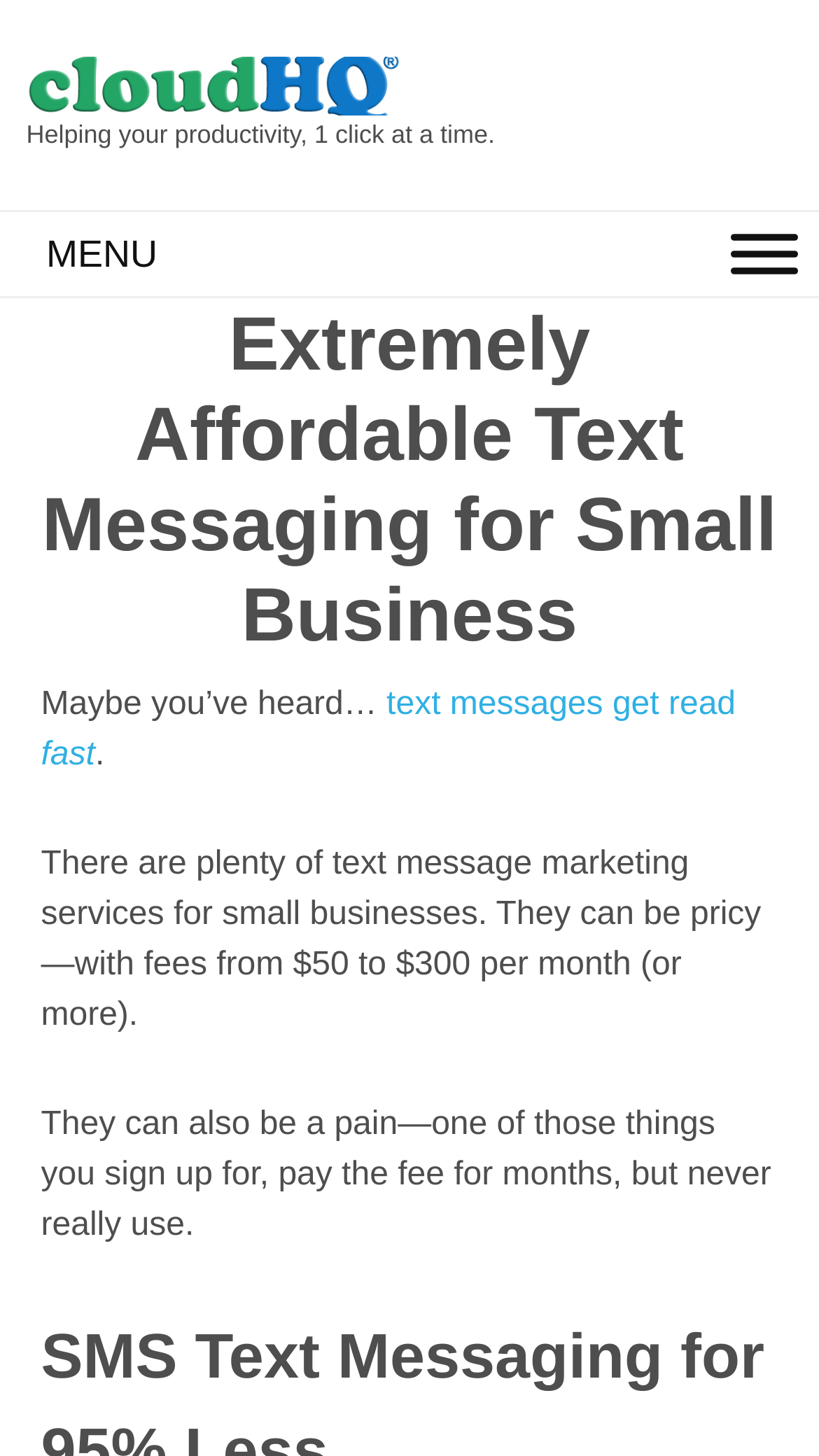Utilize the details in the image to thoroughly answer the following question: What is the problem with existing text message marketing services?

The webpage mentions that existing text message marketing services for small businesses can be 'pricy—with fees from $50 to $300 per month (or more)' and also 'a pain—one of those things you sign up for, pay the fee for months, but never really use'. This suggests that the existing services are expensive and often underutilized.